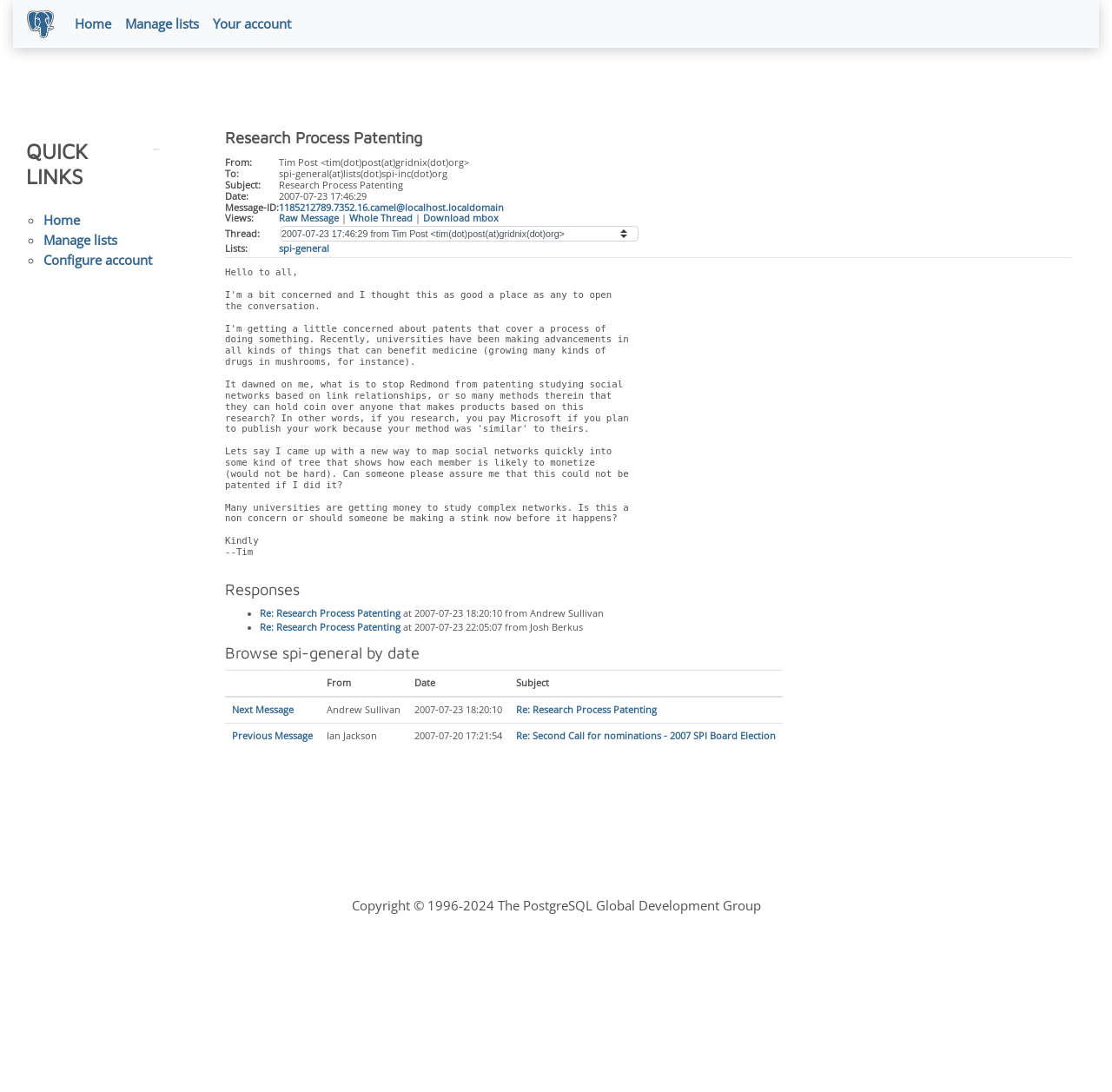Find the bounding box of the UI element described as: "Next Message". The bounding box coordinates should be given as four float values between 0 and 1, i.e., [left, top, right, bottom].

[0.209, 0.644, 0.264, 0.655]